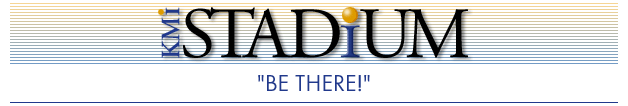Please respond to the question using a single word or phrase:
What is the color gradient of the background?

Orange to blue